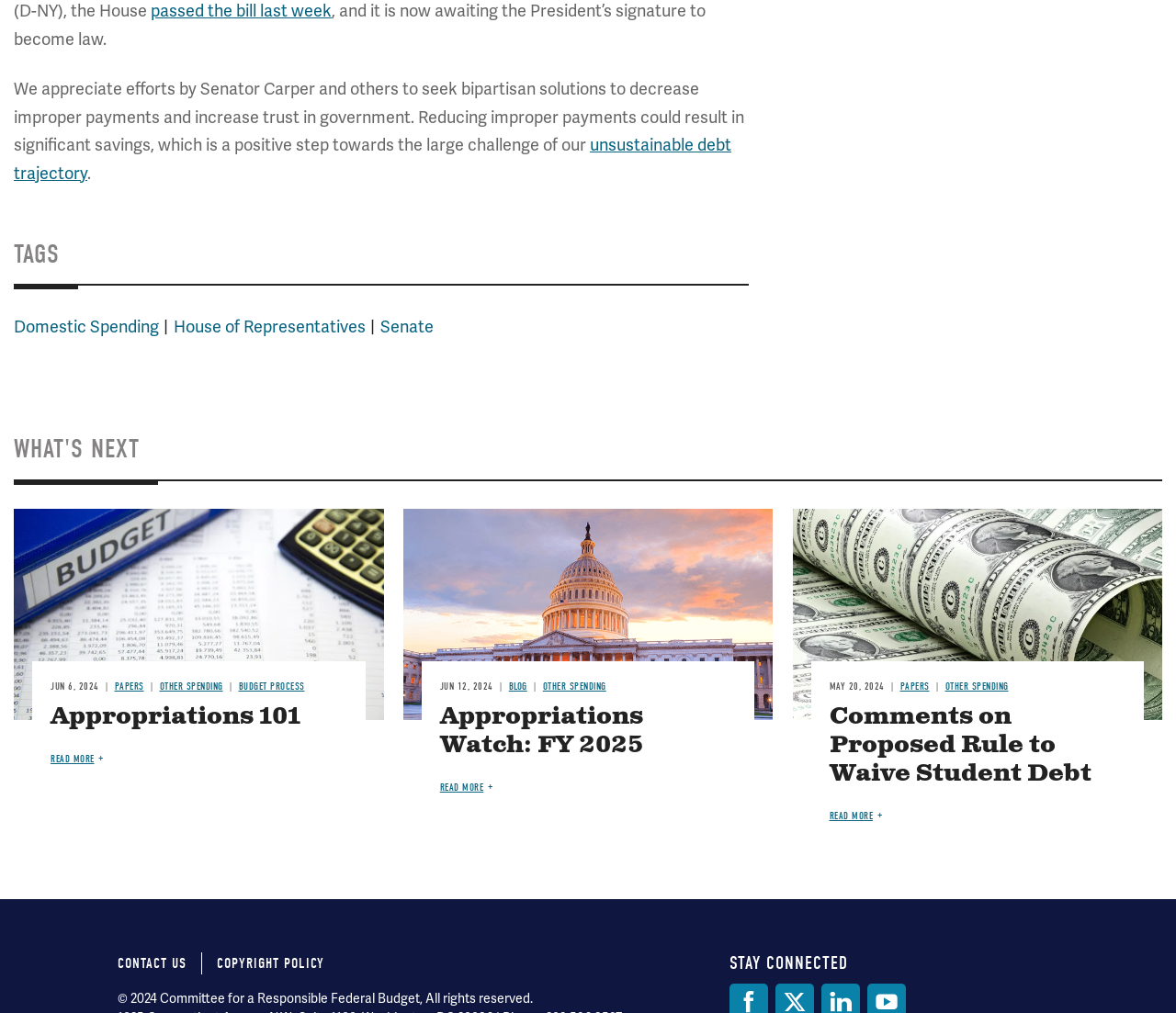What is the copyright year of the Committee for a Responsible Federal Budget?
Please respond to the question with a detailed and informative answer.

I found the copyright information at the bottom of the webpage, which states '© 2024 Committee for a Responsible Federal Budget, All rights reserved'.